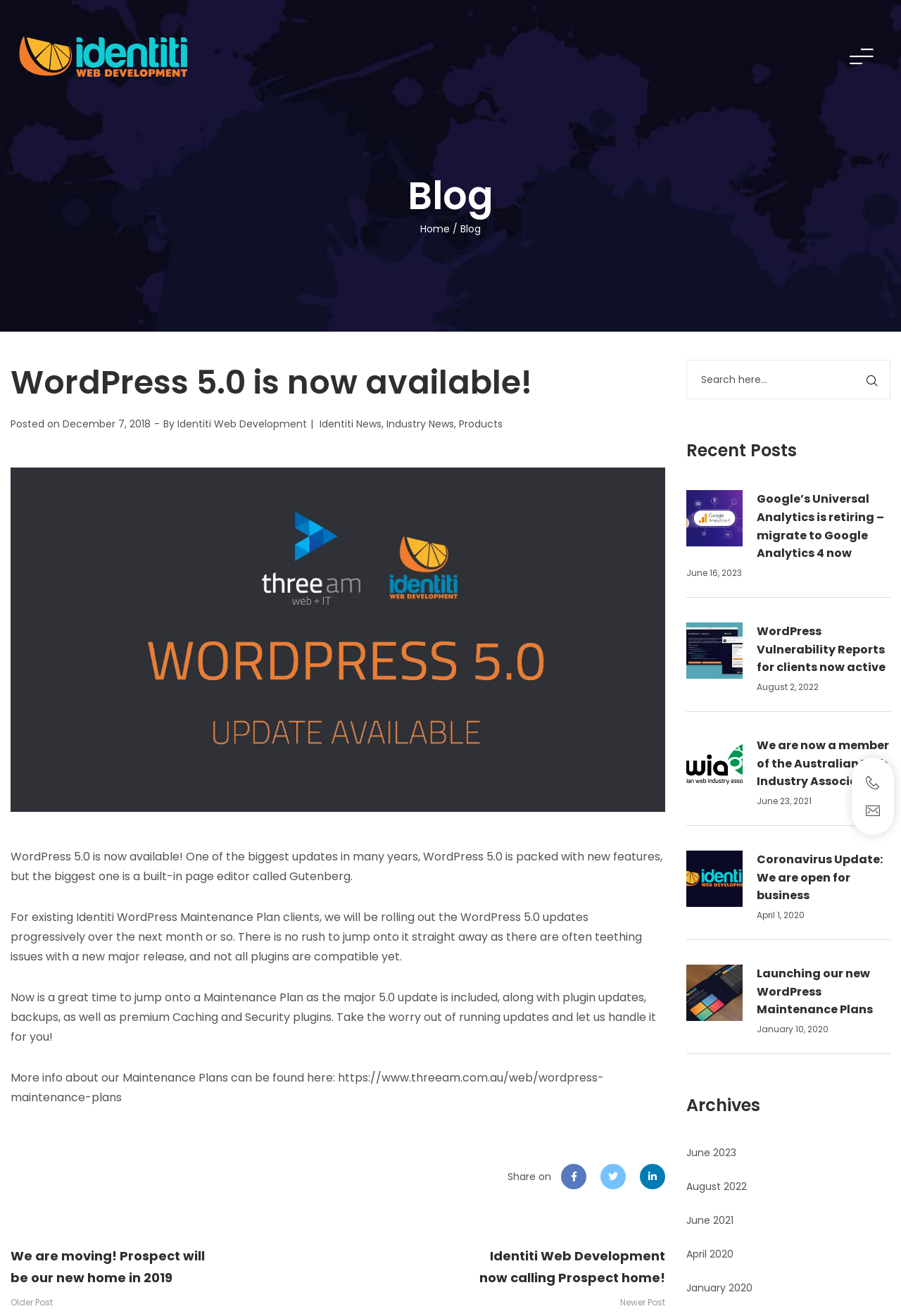Identify the bounding box coordinates of the section to be clicked to complete the task described by the following instruction: "Learn about Maintenance Plans". The coordinates should be four float numbers between 0 and 1, formatted as [left, top, right, bottom].

[0.012, 0.813, 0.67, 0.84]